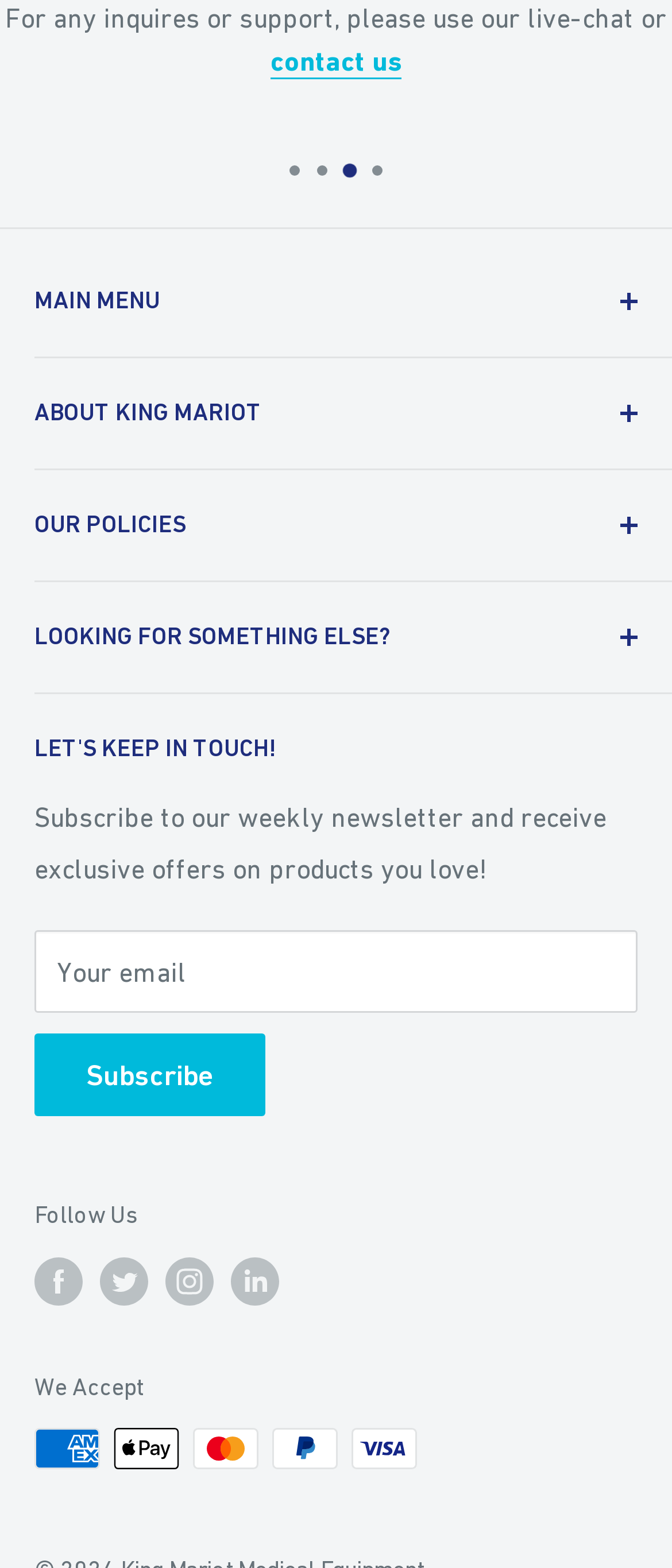Please specify the coordinates of the bounding box for the element that should be clicked to carry out this instruction: "Visit the home page". The coordinates must be four float numbers between 0 and 1, formatted as [left, top, right, bottom].

[0.051, 0.219, 0.897, 0.255]